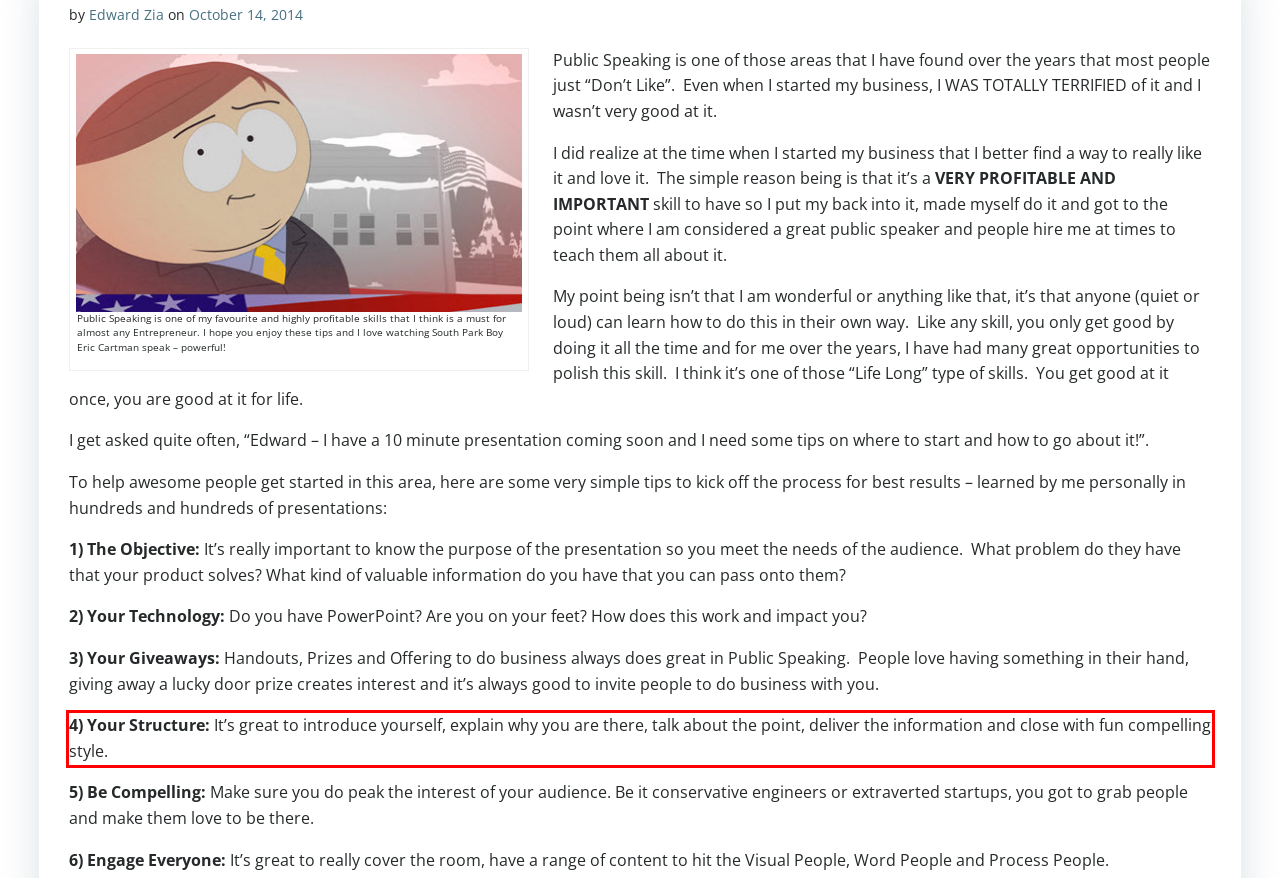From the screenshot of the webpage, locate the red bounding box and extract the text contained within that area.

4) Your Structure: It’s great to introduce yourself, explain why you are there, talk about the point, deliver the information and close with fun compelling style.